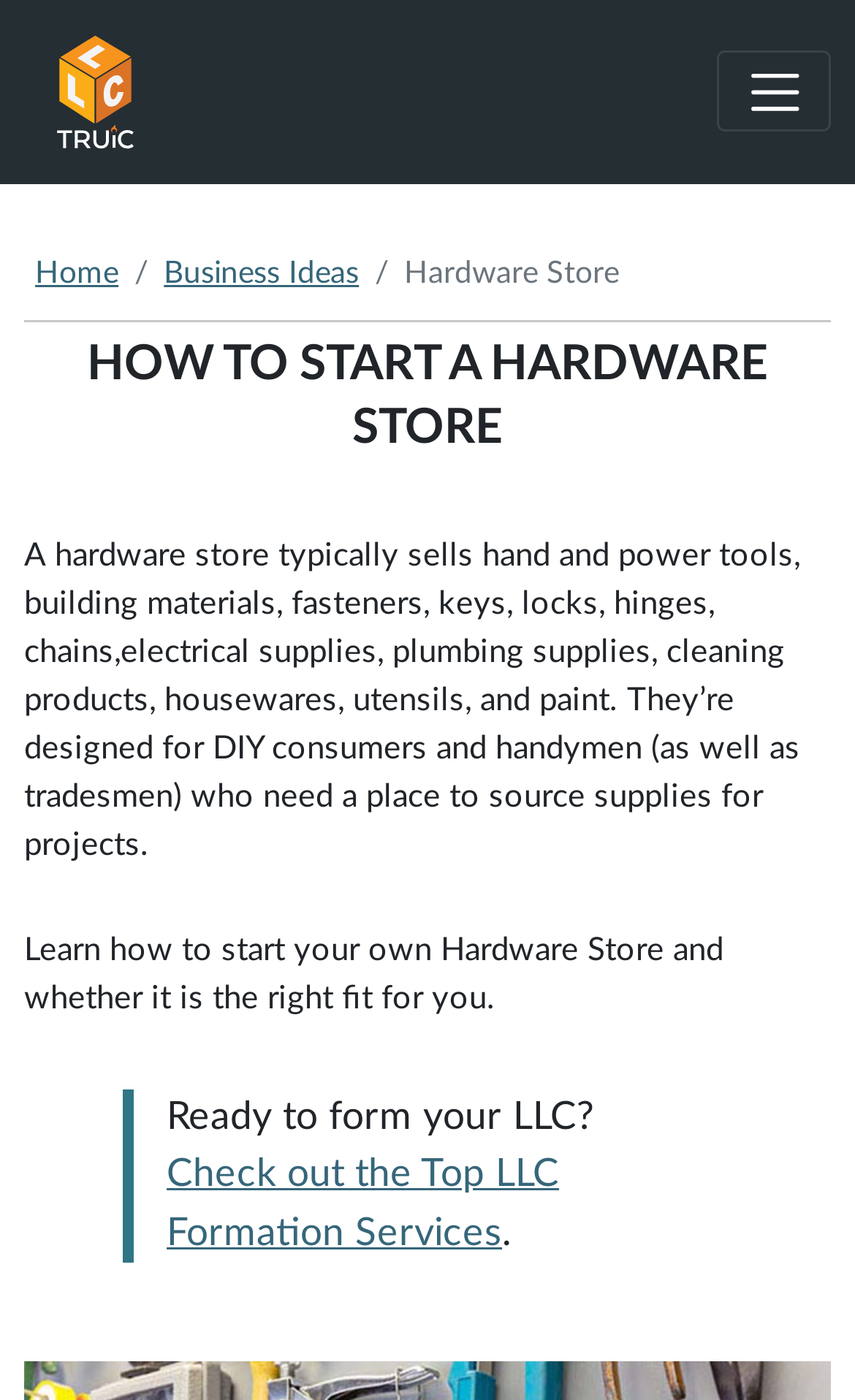Please provide a comprehensive response to the question based on the details in the image: What is the logo on the top left corner?

I found the logo by looking at the top left corner of the webpage, where I saw a link with an image description 'How To Start An LLC Logo'.